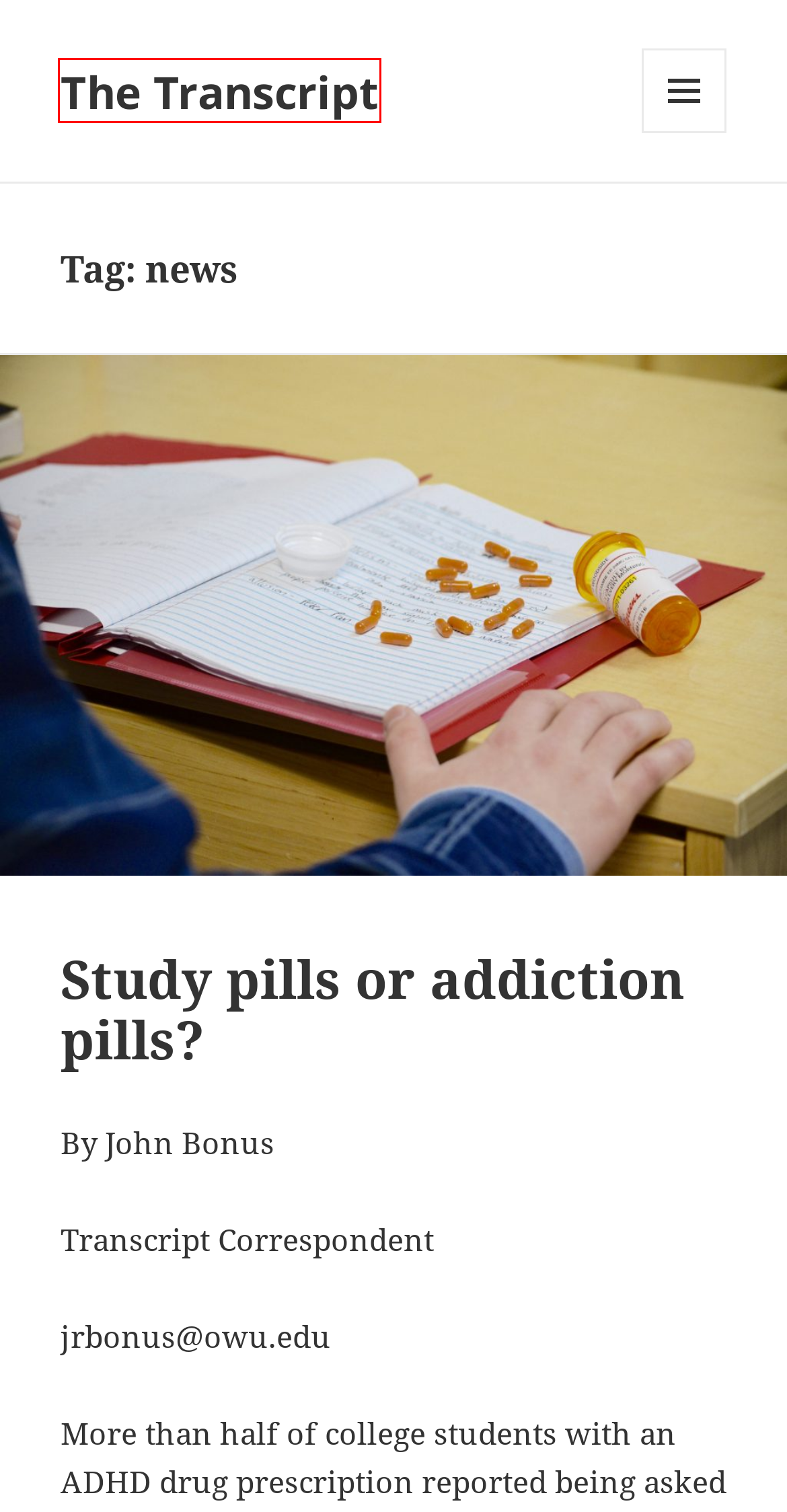You are provided with a screenshot of a webpage highlighting a UI element with a red bounding box. Choose the most suitable webpage description that matches the new page after clicking the element in the bounding box. Here are the candidates:
A. The Transcript – This is the archive of our old website
B. Blog Tool, Publishing Platform, and CMS – WordPress.org
C. Featured – The Transcript
D. Concerns of Increased Melting in Greenland – The Transcript
E. AJ Outcalt – The Transcript
F. Austen Kimbro – The Transcript
G. #opinion – The Transcript
H. Study pills or addiction pills? – The Transcript

A